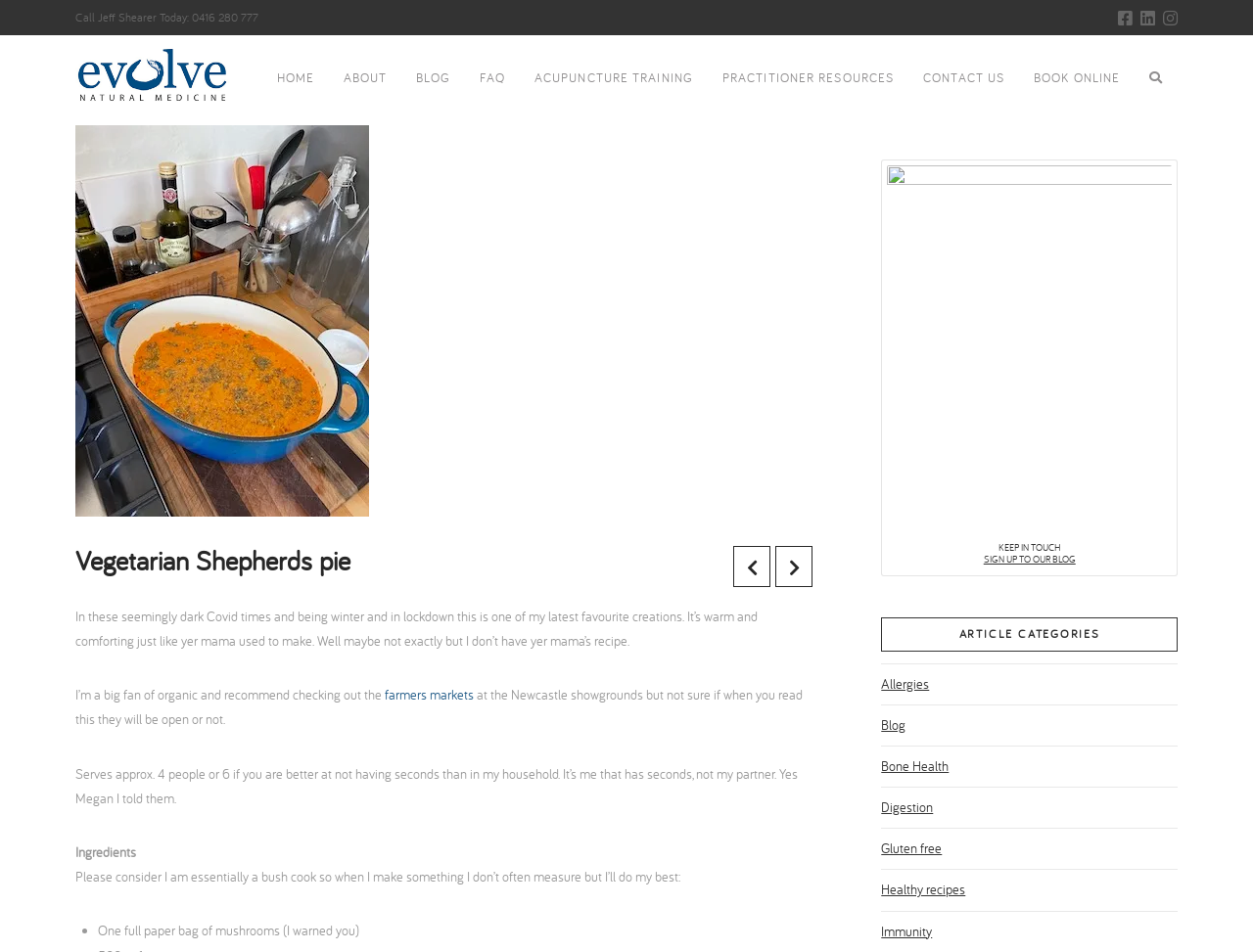Determine the bounding box coordinates for the region that must be clicked to execute the following instruction: "Click the BOOK ONLINE link".

[0.813, 0.037, 0.906, 0.129]